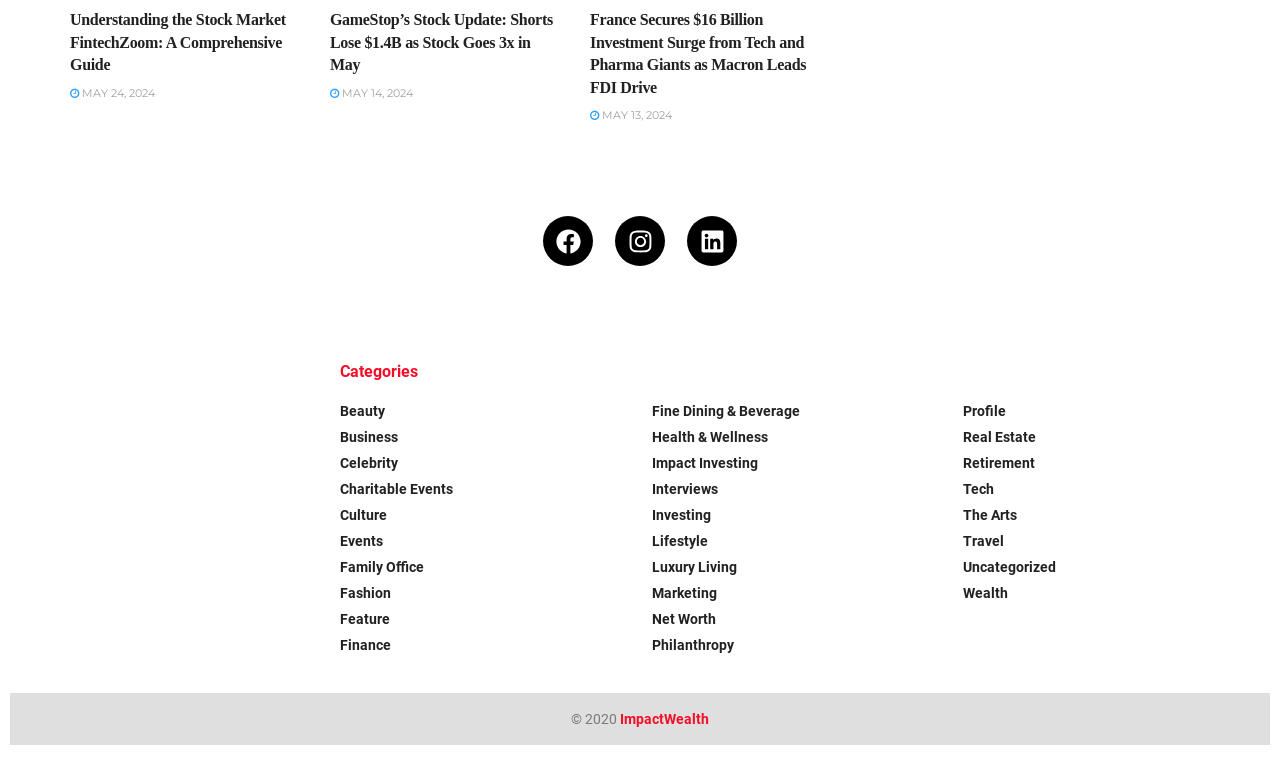What is the date of the first news article?
Please analyze the image and answer the question with as much detail as possible.

I found the date by looking at the first news article heading 'Understanding the Stock Market FintechZoom: A Comprehensive Guide' and its corresponding date link ' MAY 24, 2024'.